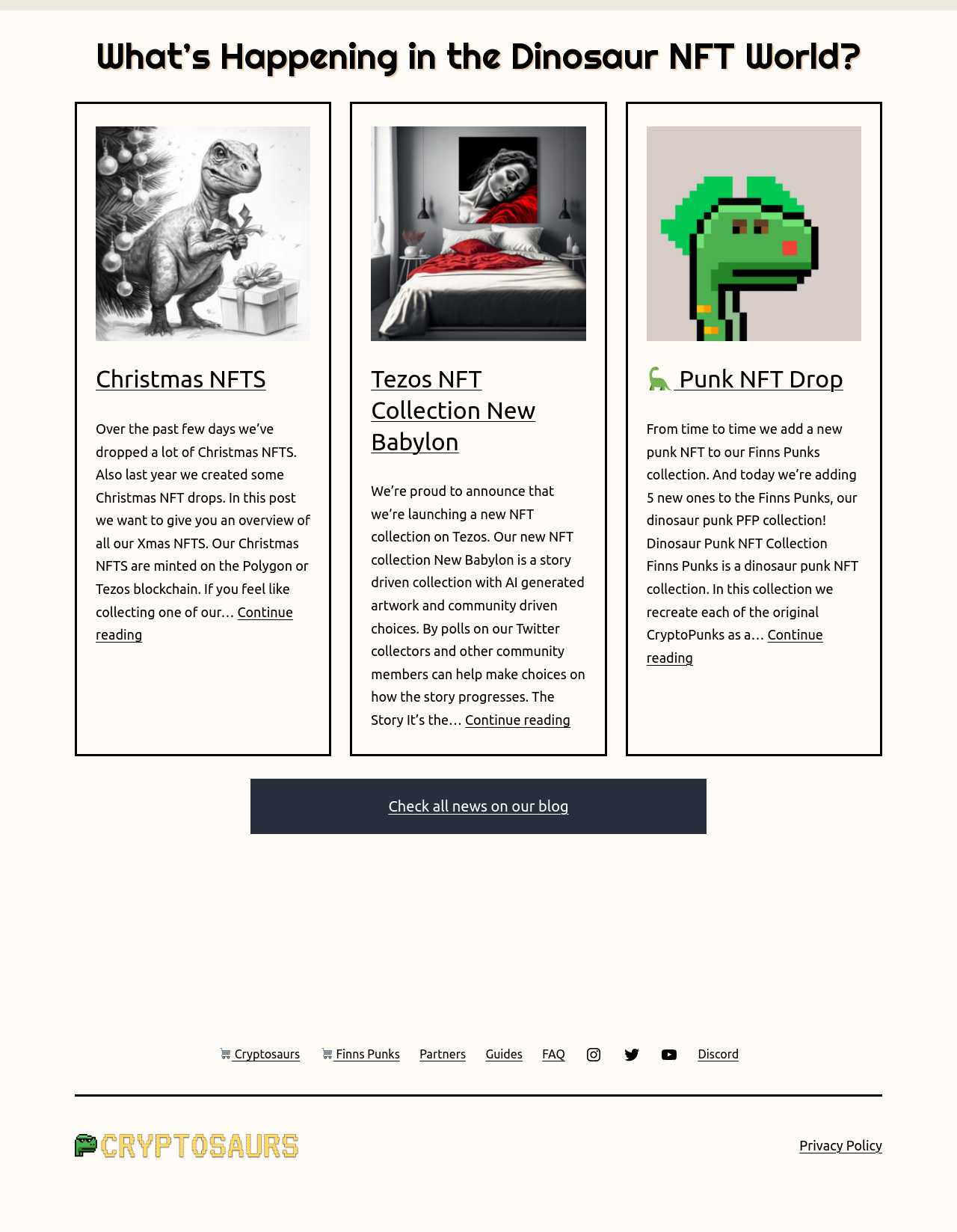Show the bounding box coordinates for the HTML element described as: "Guides".

[0.497, 0.84, 0.556, 0.871]